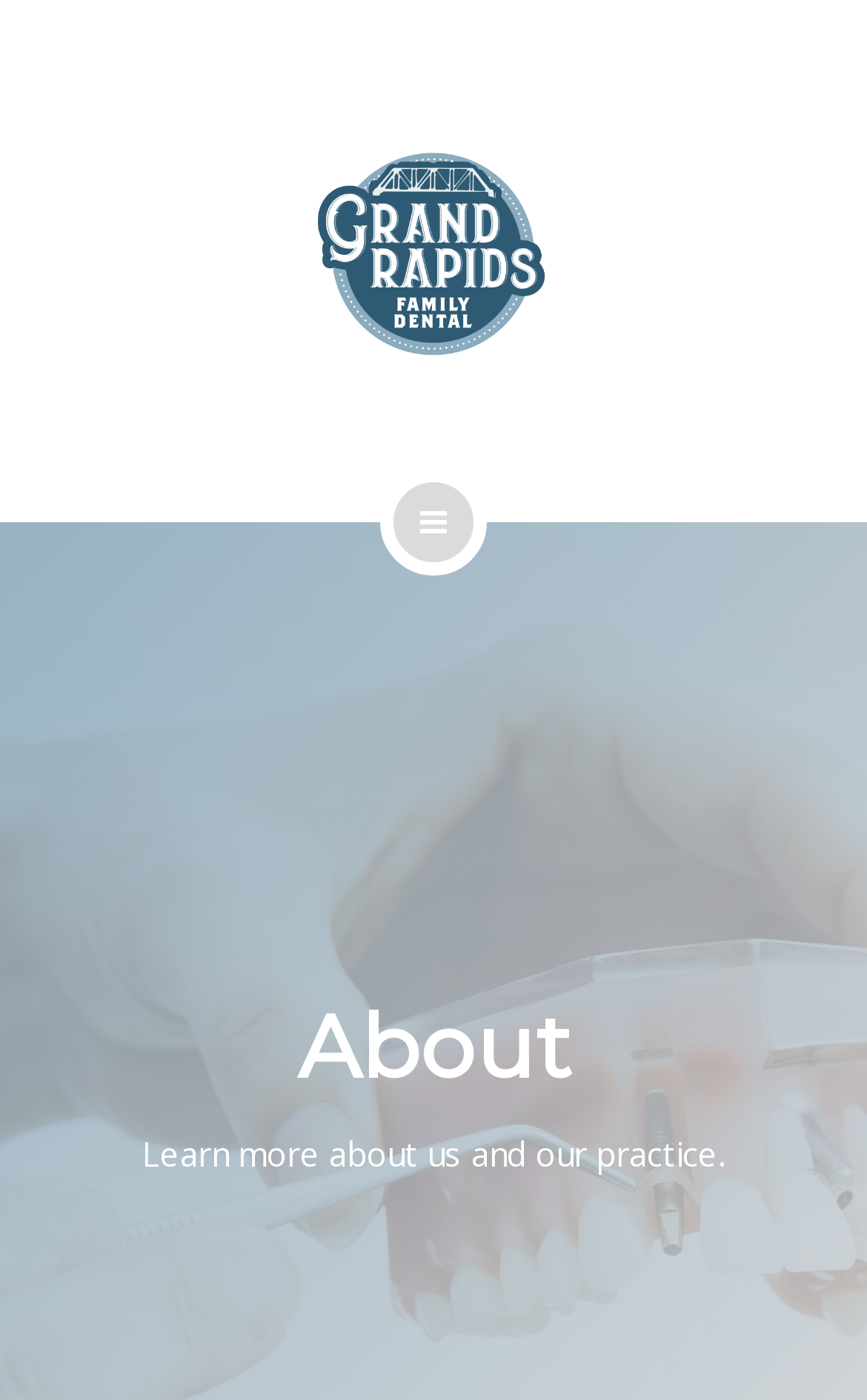Is there a logo image on the webpage?
Please provide a single word or phrase as your answer based on the screenshot.

Yes